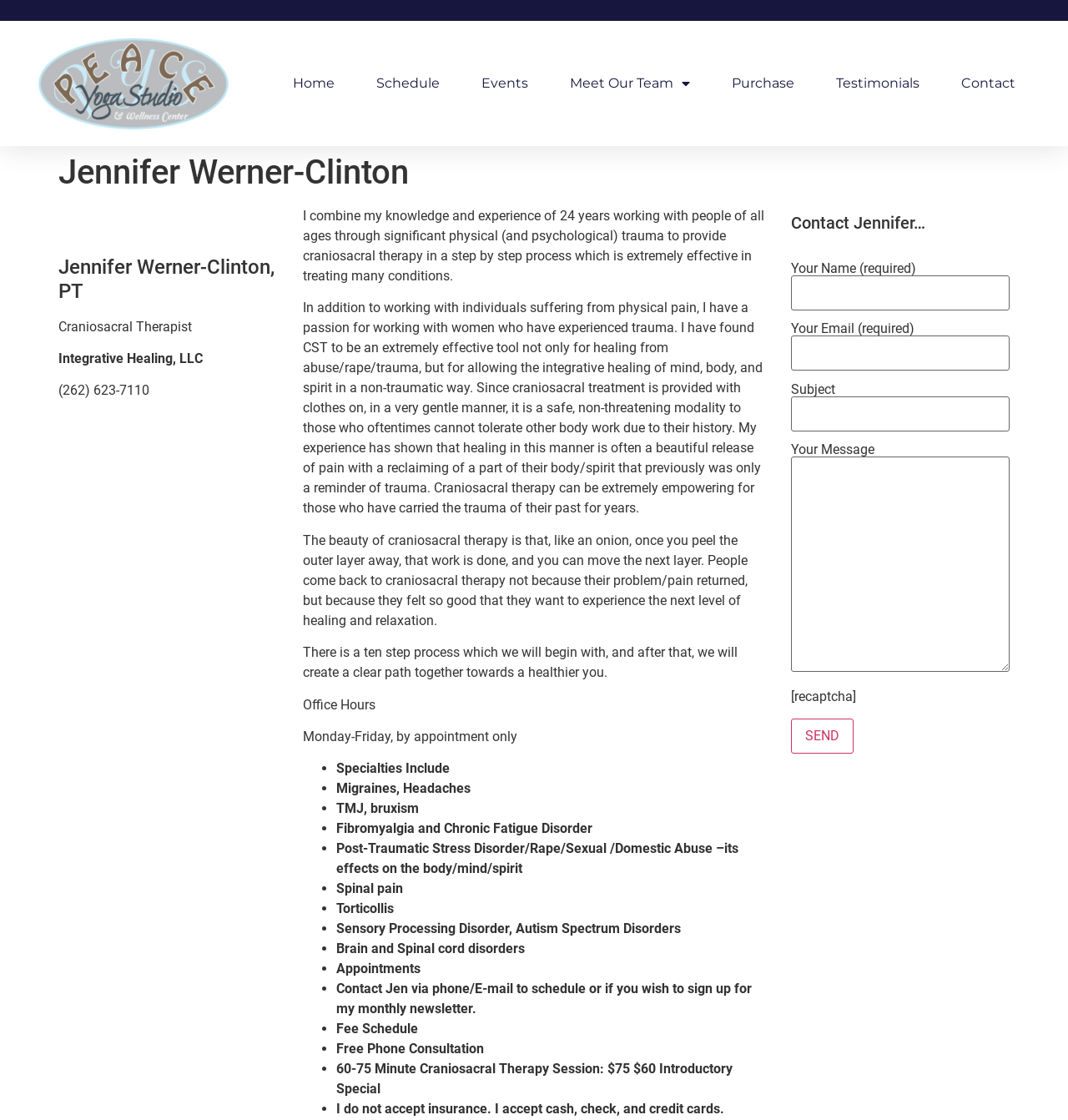What is the purpose of the contact form?
Based on the image, provide your answer in one word or phrase.

To contact Jennifer